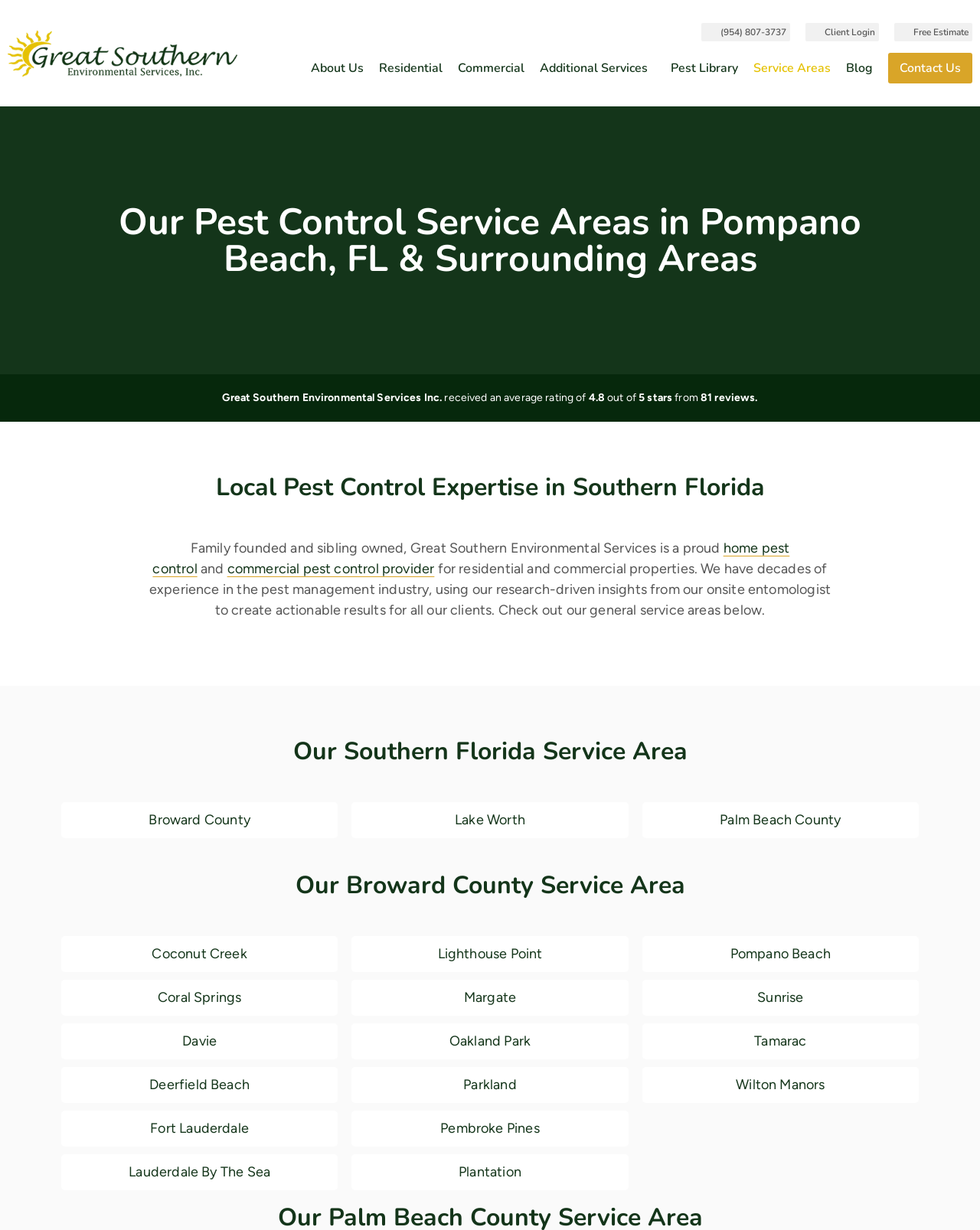What areas are served by the company in Broward County?
Look at the screenshot and respond with a single word or phrase.

Multiple areas